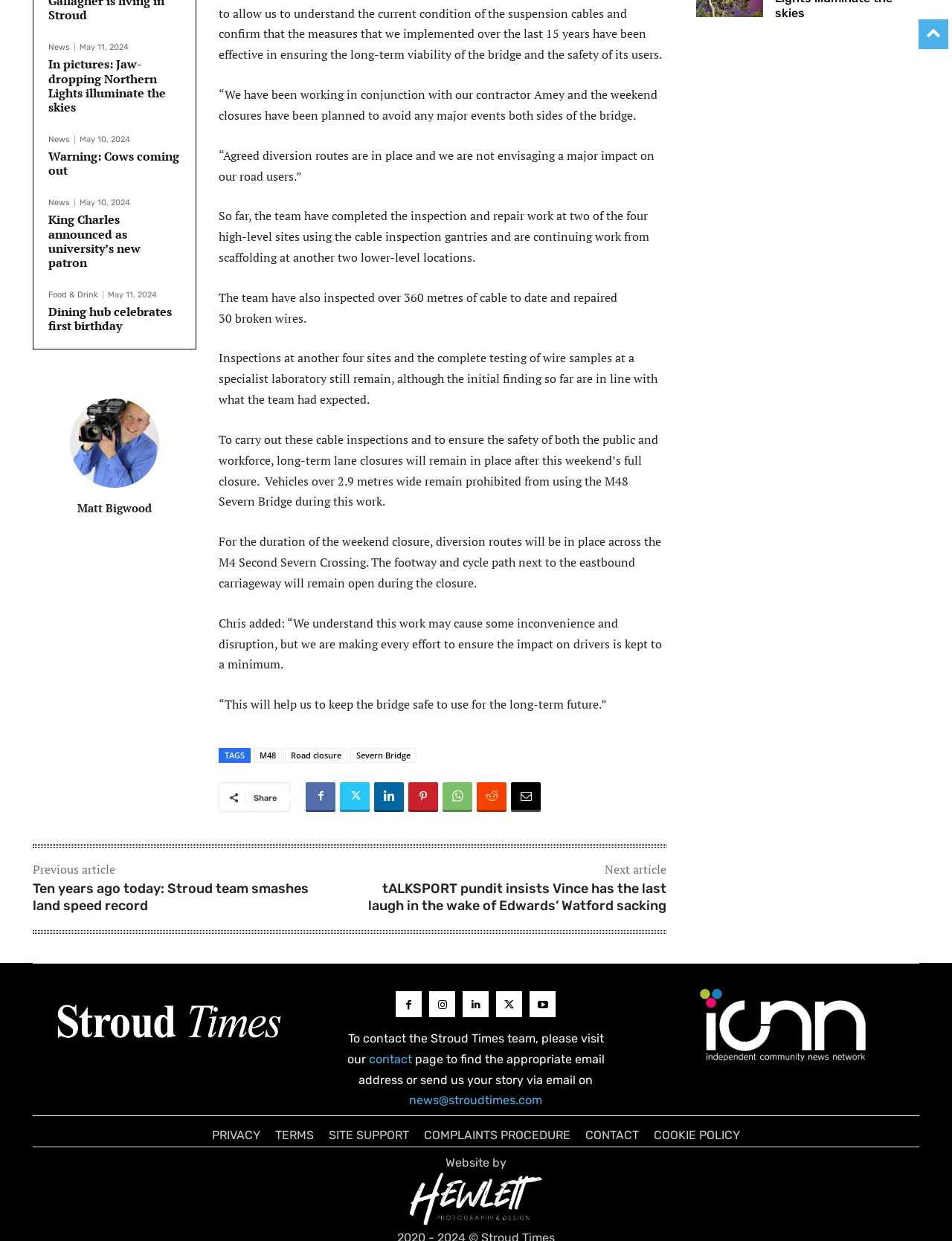Answer the question using only one word or a concise phrase: How many news articles are on this page?

9